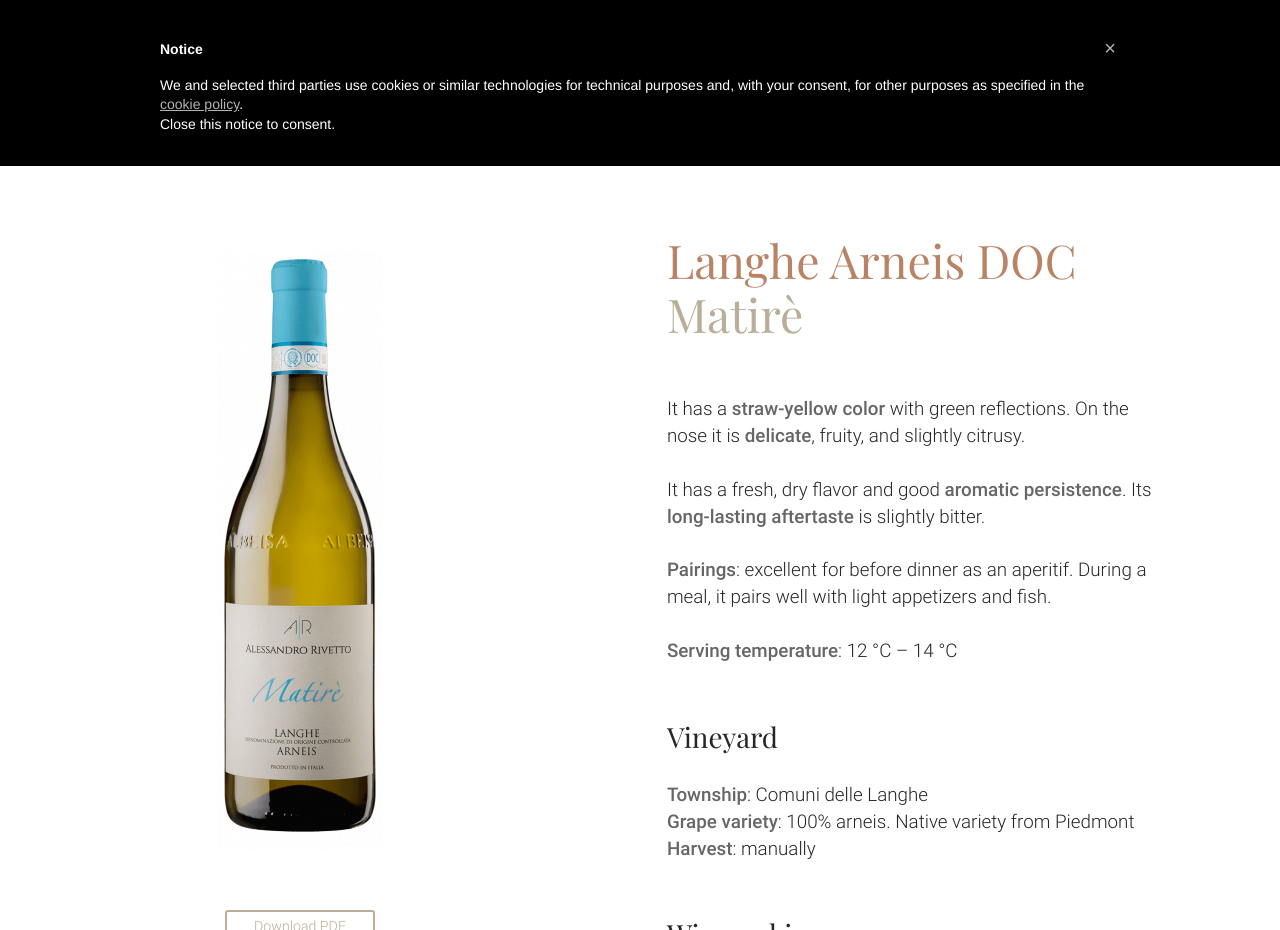Determine the bounding box coordinates of the target area to click to execute the following instruction: "Switch to English."

[0.866, 0.006, 0.88, 0.023]